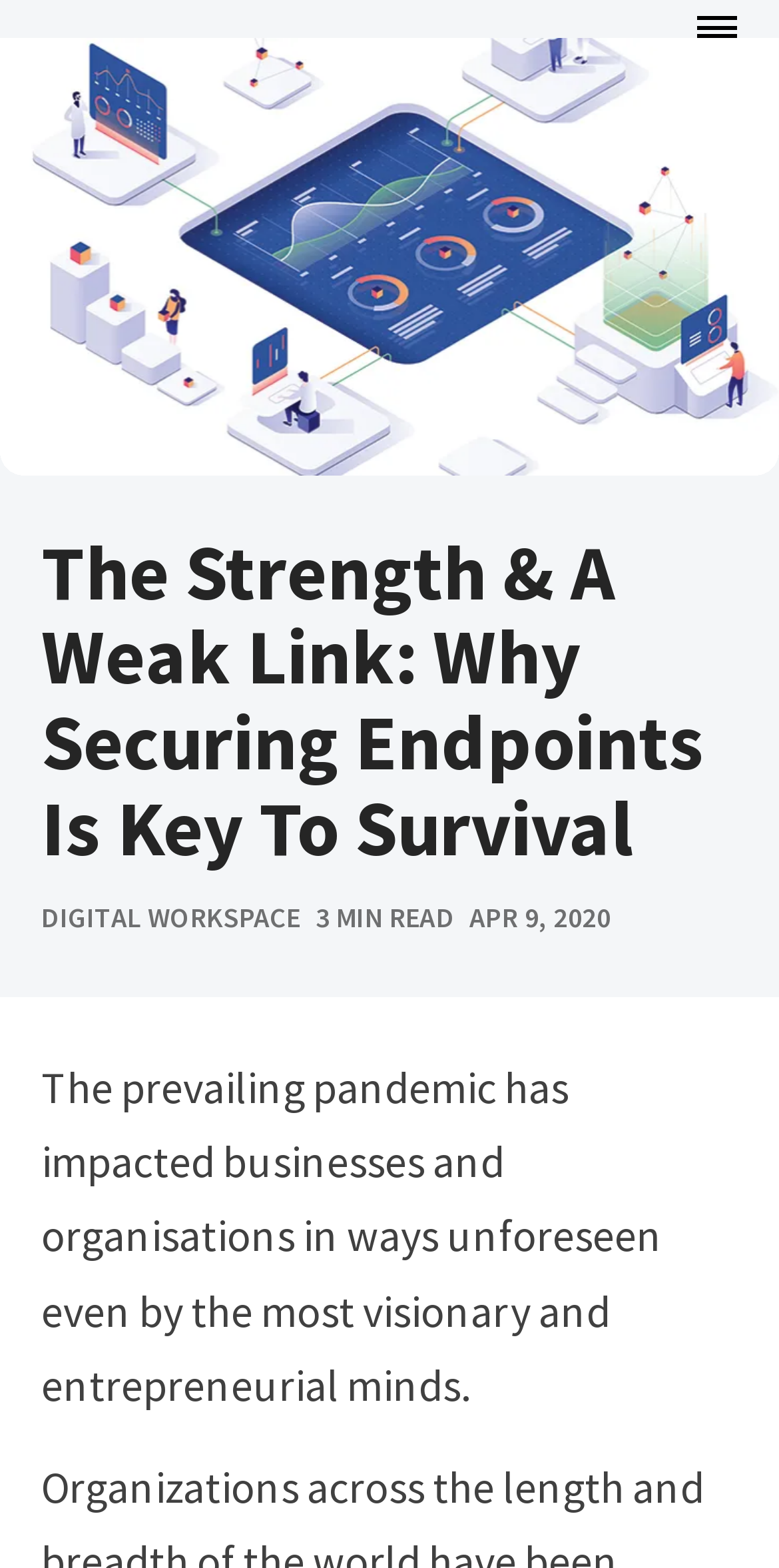What is the impact of the pandemic on businesses?
Please respond to the question with a detailed and informative answer.

The impact of the pandemic on businesses is described in the article as 'unforeseen even by the most visionary and entrepreneurial minds', indicating that the pandemic has had a significant and unexpected impact on businesses and organizations.